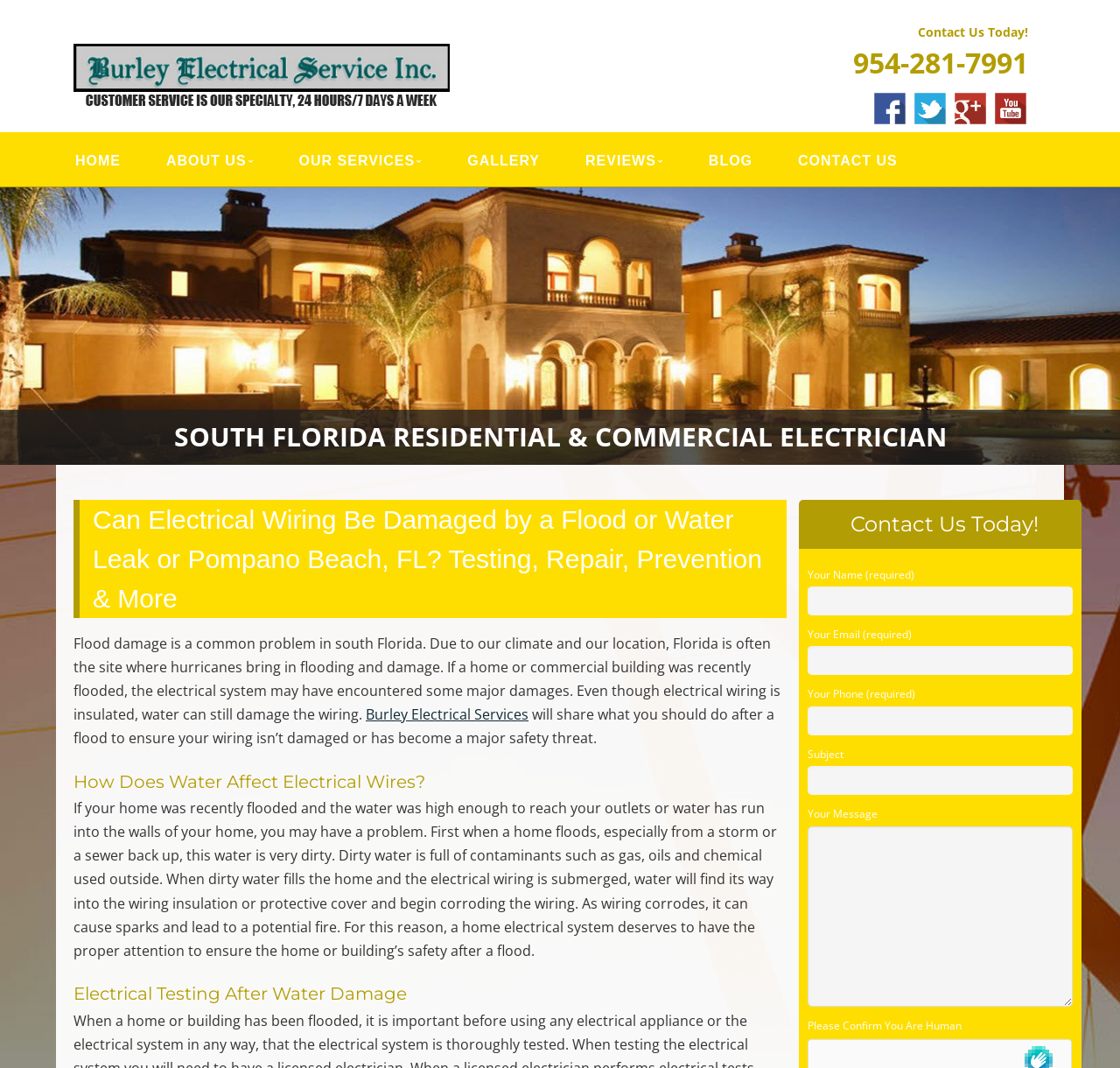Locate the bounding box coordinates of the region to be clicked to comply with the following instruction: "Fill in the 'Your Name' input field". The coordinates must be four float numbers between 0 and 1, in the form [left, top, right, bottom].

[0.721, 0.549, 0.958, 0.576]